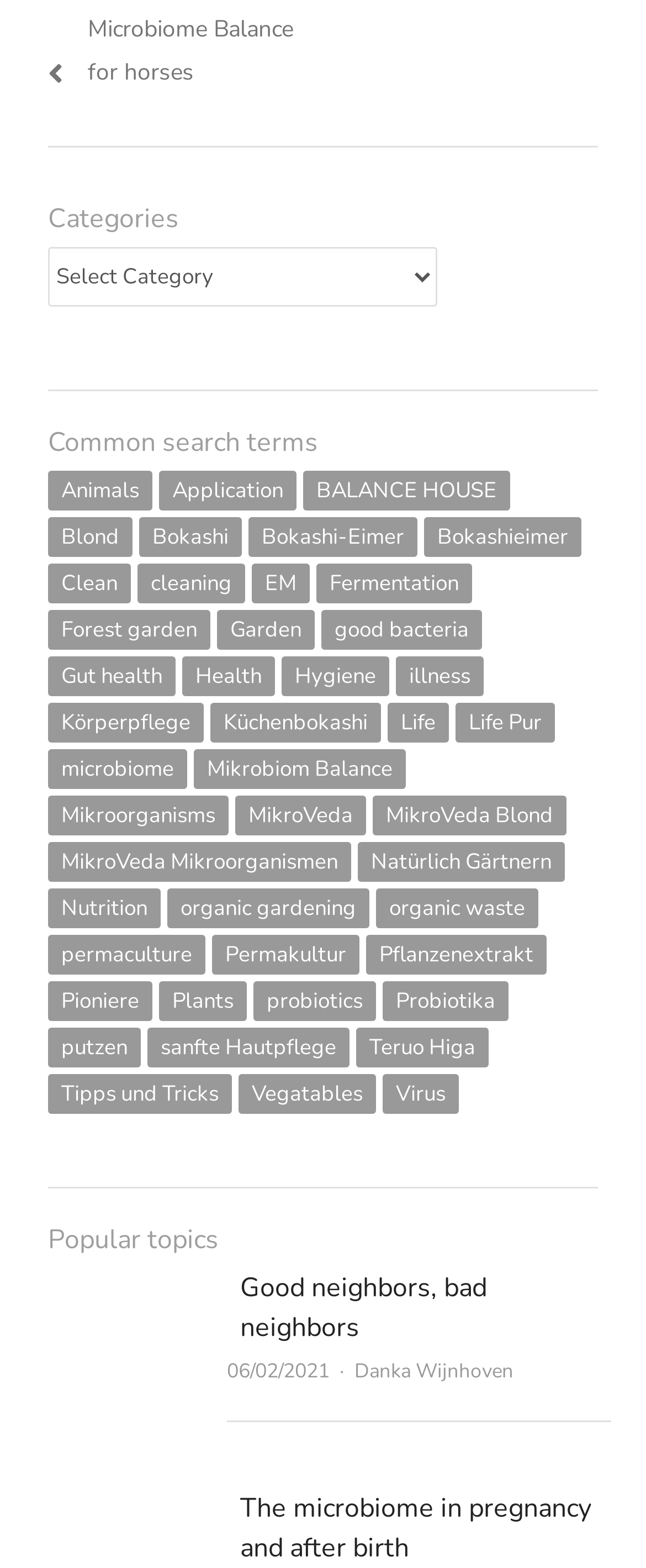Find the bounding box coordinates of the area to click in order to follow the instruction: "View 2017".

None